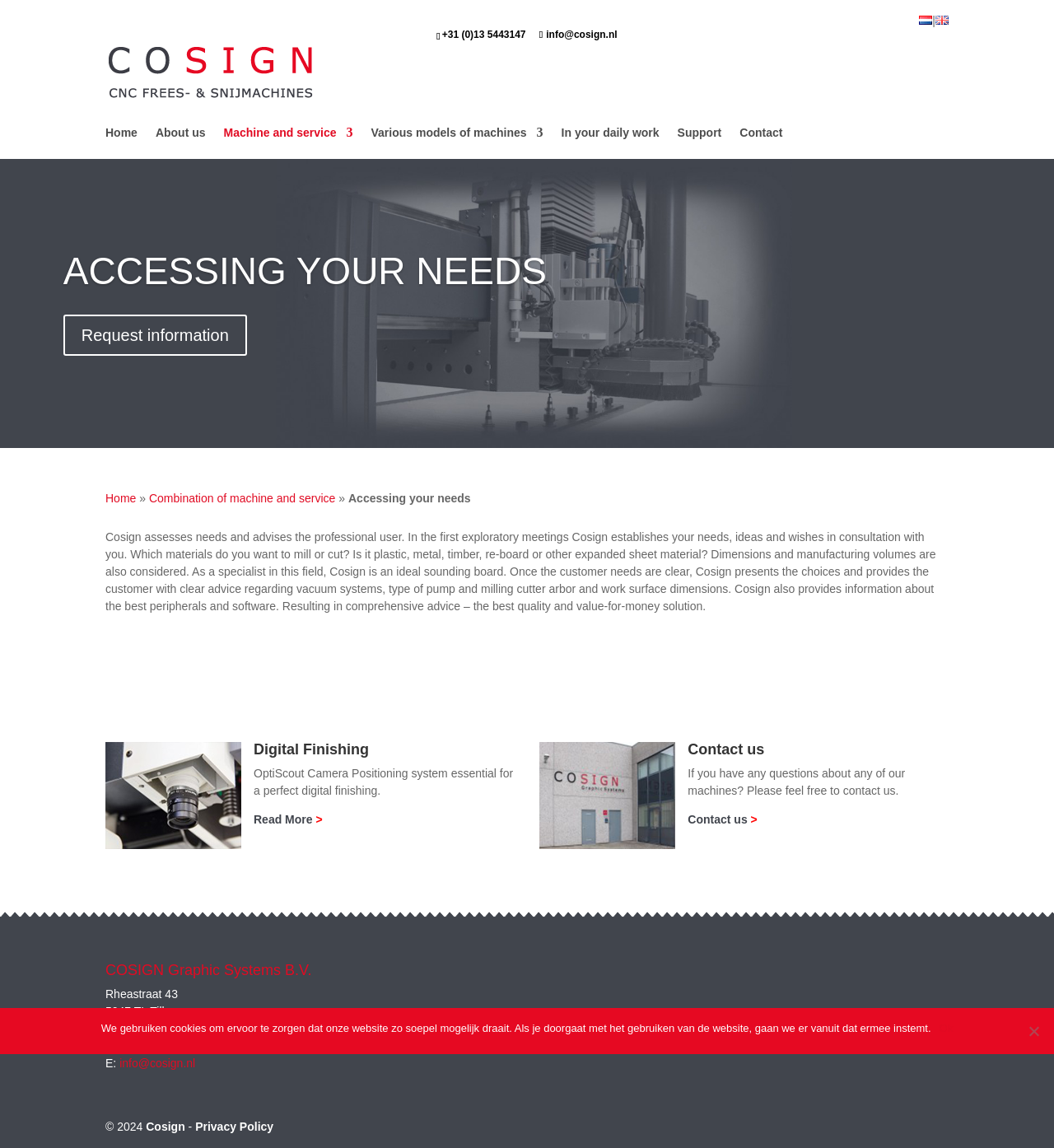Pinpoint the bounding box coordinates of the clickable area necessary to execute the following instruction: "Visit Alpharetta, GA". The coordinates should be given as four float numbers between 0 and 1, namely [left, top, right, bottom].

None